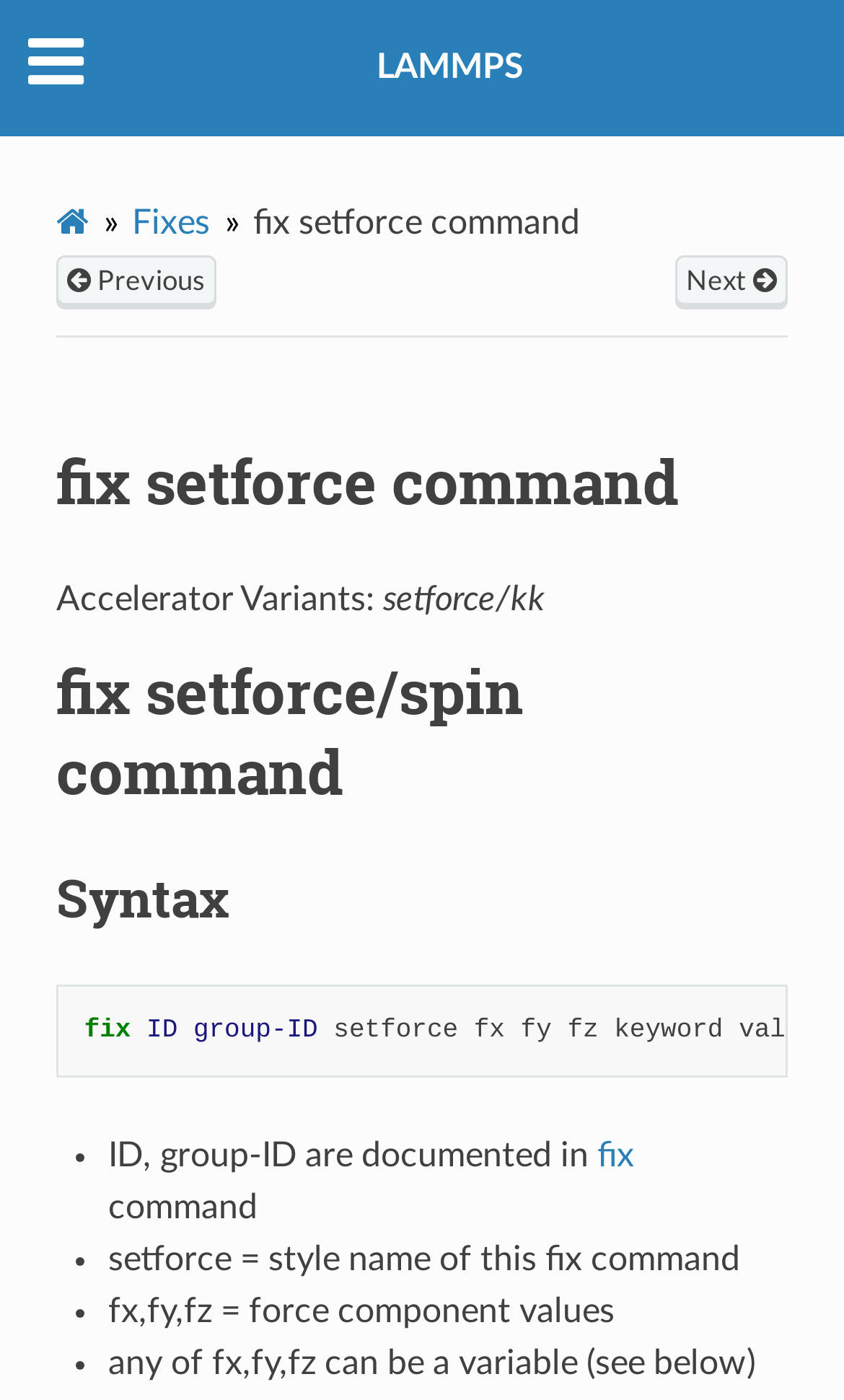Kindly provide the bounding box coordinates of the section you need to click on to fulfill the given instruction: "Check Privacy Policy".

None